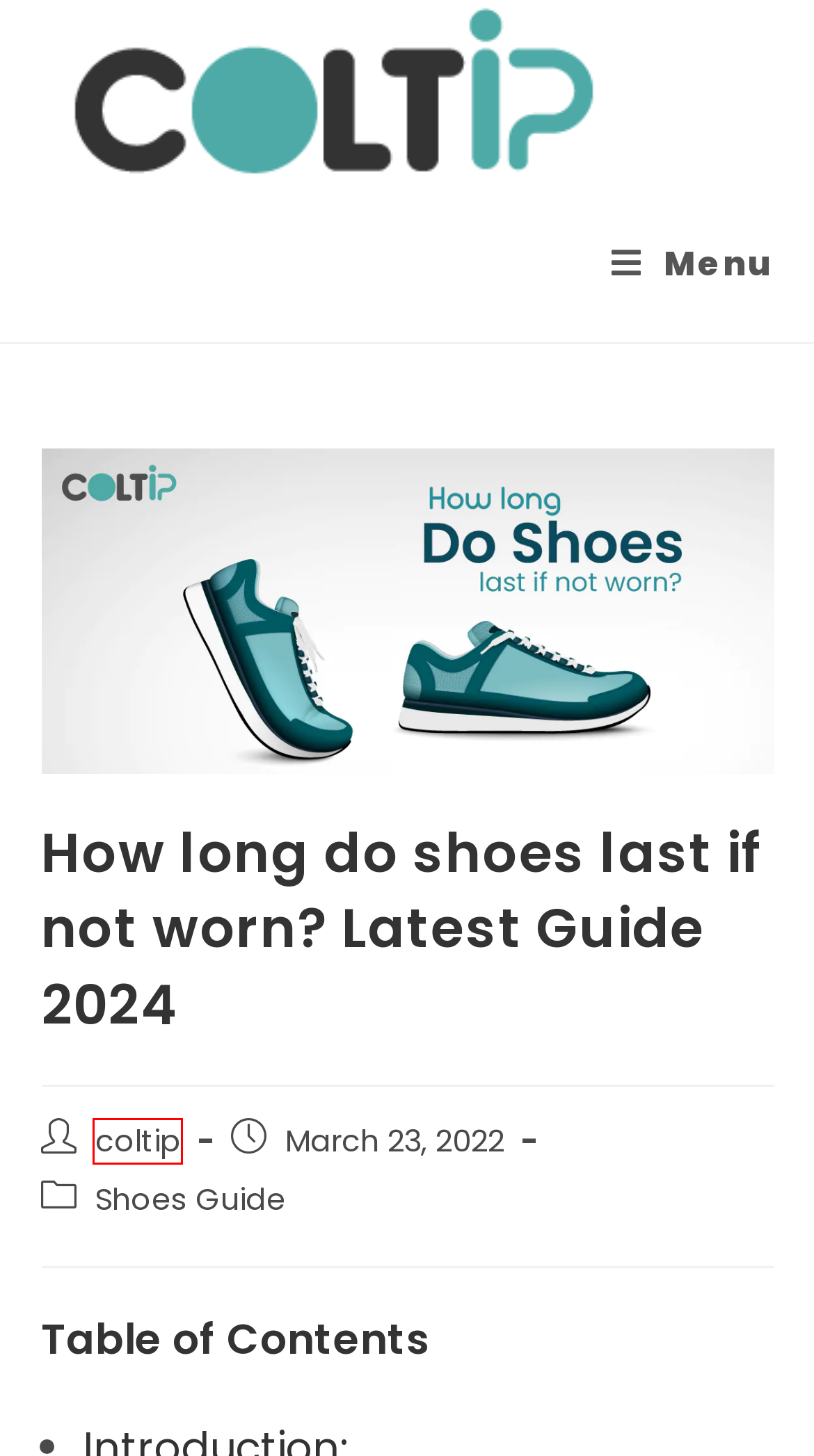Given a screenshot of a webpage with a red bounding box around an element, choose the most appropriate webpage description for the new page displayed after clicking the element within the bounding box. Here are the candidates:
A. COLTIP | Best Blog for Shoes Help
B. Can You Wear Tan Shoes With Black Tights? 12 Tips 2024 Guide
C. How Long do Ballet Shoes Last? 2024 Latest Updated Guide | Col Tip | 2024
D. Men's Shoes & Sneakers. Nike.com
E. How Tall do Basketball Shoes Make You? Complete Guide 2024
F. Can You Wear Running or Training Shoes Casually? 2024 Guide
G. coltip | Col Tip
H. Shoes Guide | Col Tip

G